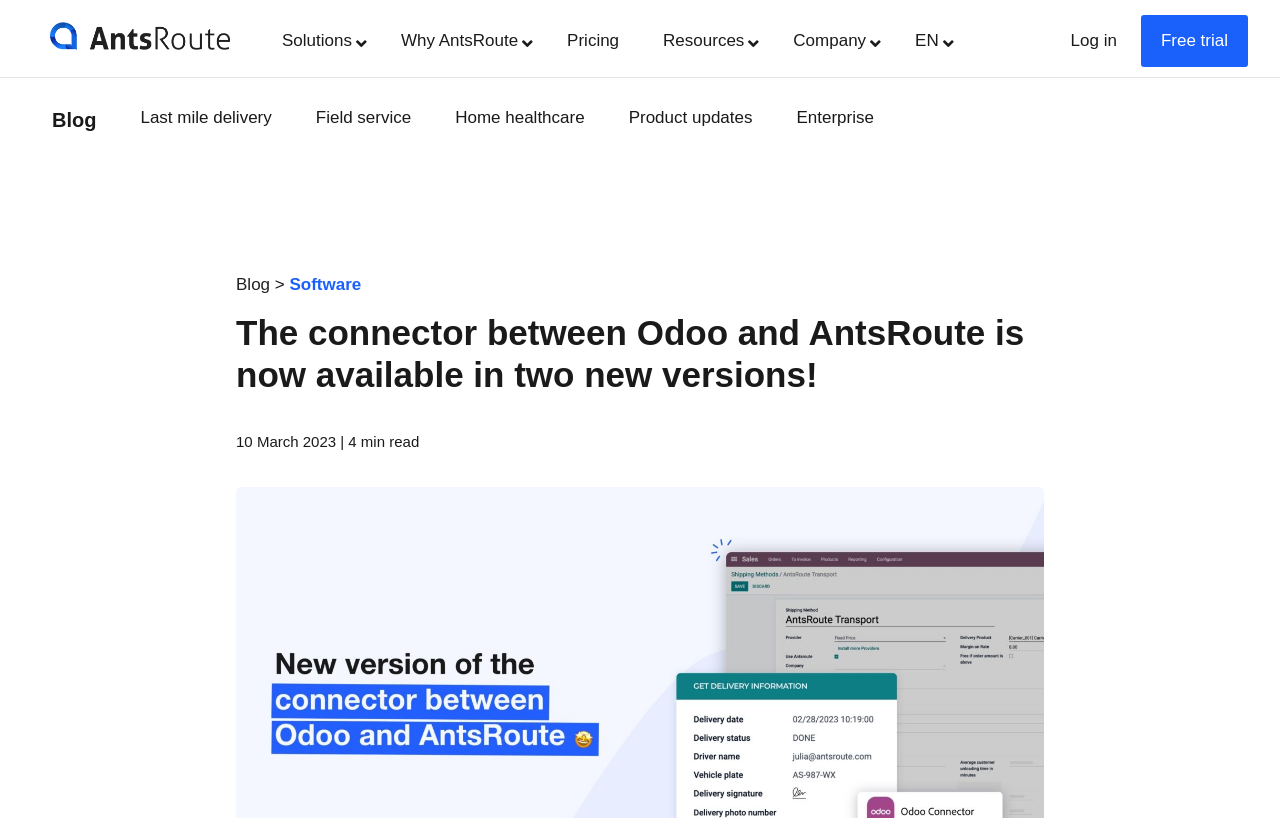How many main menu items are there?
Use the image to give a comprehensive and detailed response to the question.

The main menu items are located at the top of the webpage, and they are 'Solutions', 'Why AntsRoute', 'Pricing', 'Resources', 'Company', 'EN', and 'Free trial'. There are 7 main menu items in total.